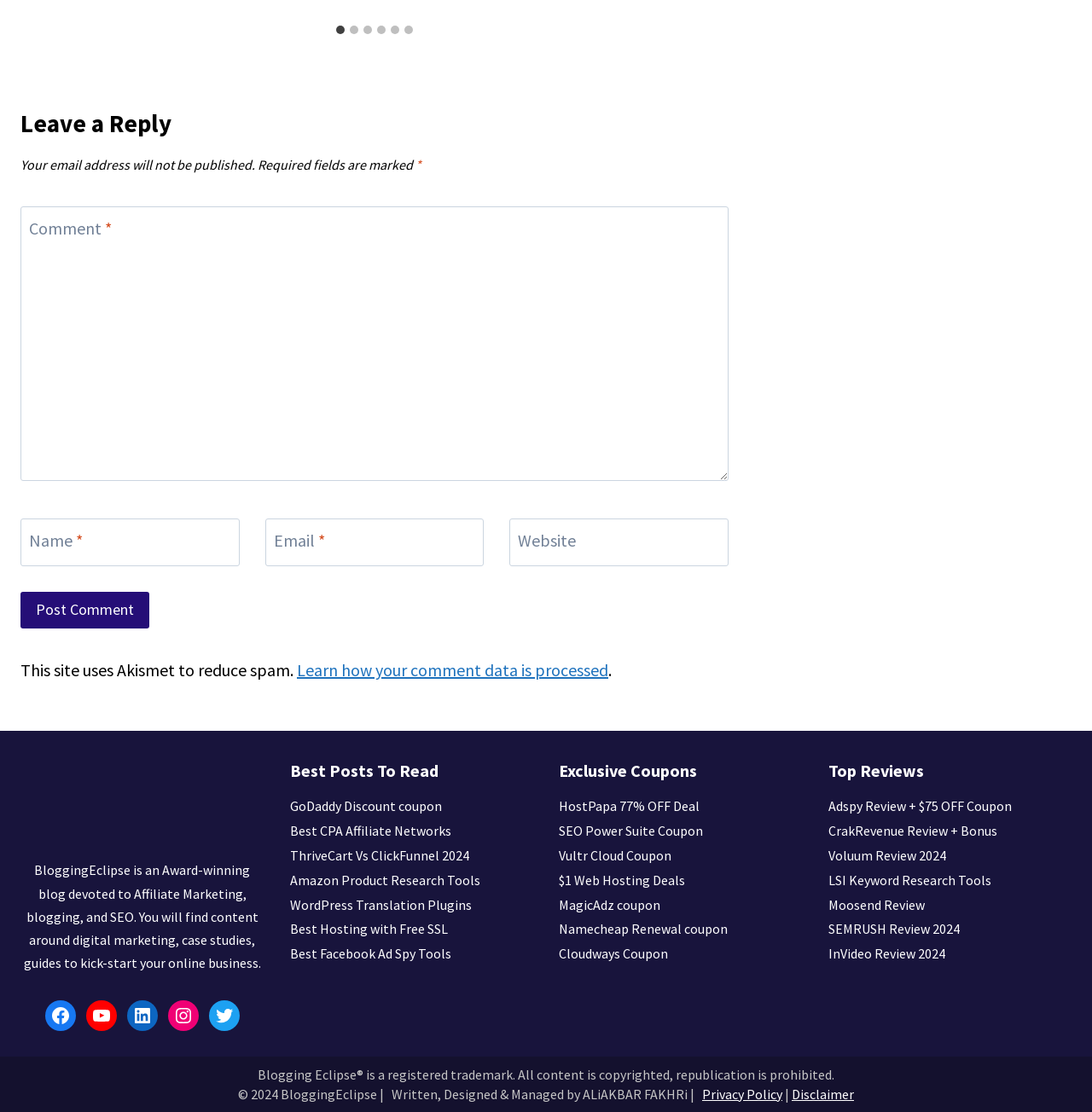Identify the bounding box coordinates of the clickable region necessary to fulfill the following instruction: "Navigate to the Services page". The bounding box coordinates should be four float numbers between 0 and 1, i.e., [left, top, right, bottom].

None